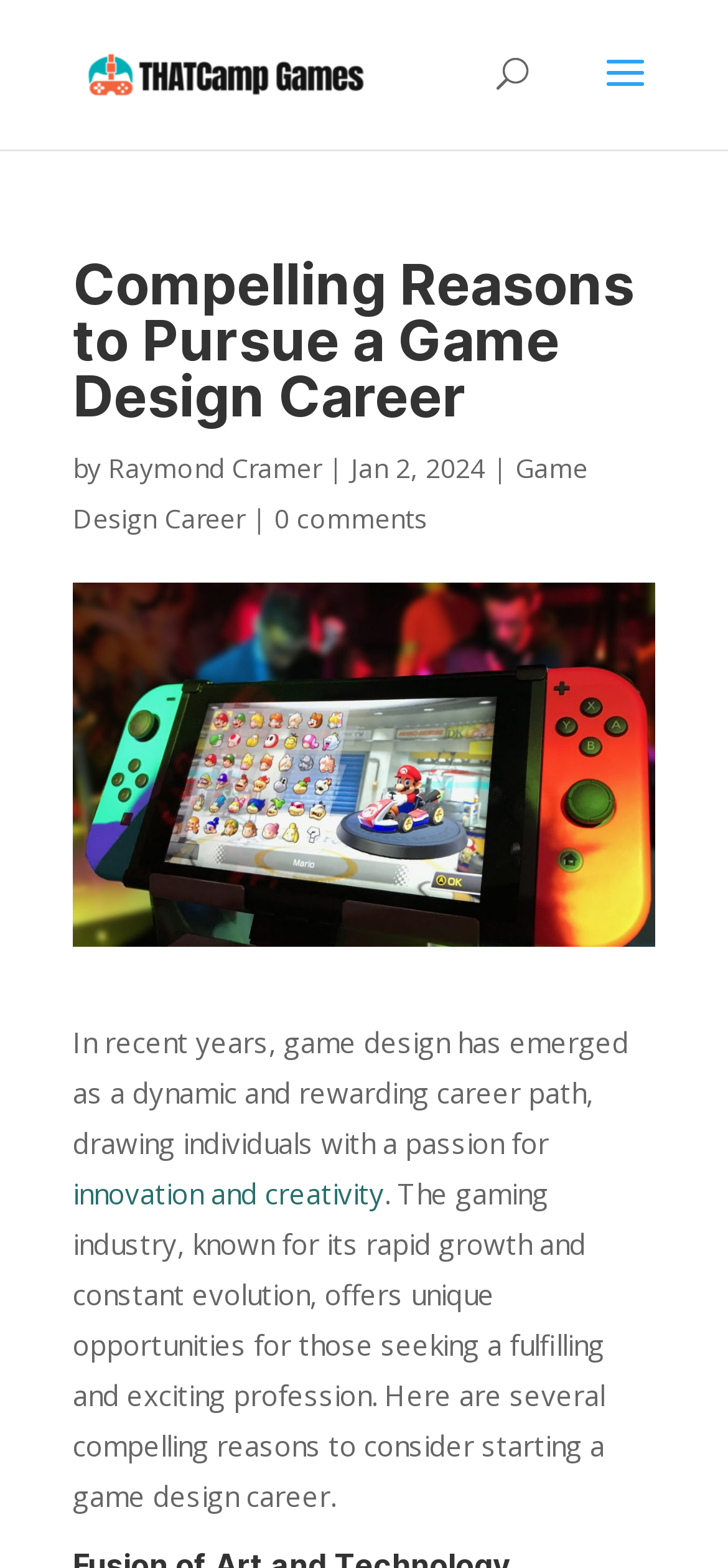What is the topic of the article?
Based on the visual content, answer with a single word or a brief phrase.

Game Design Career